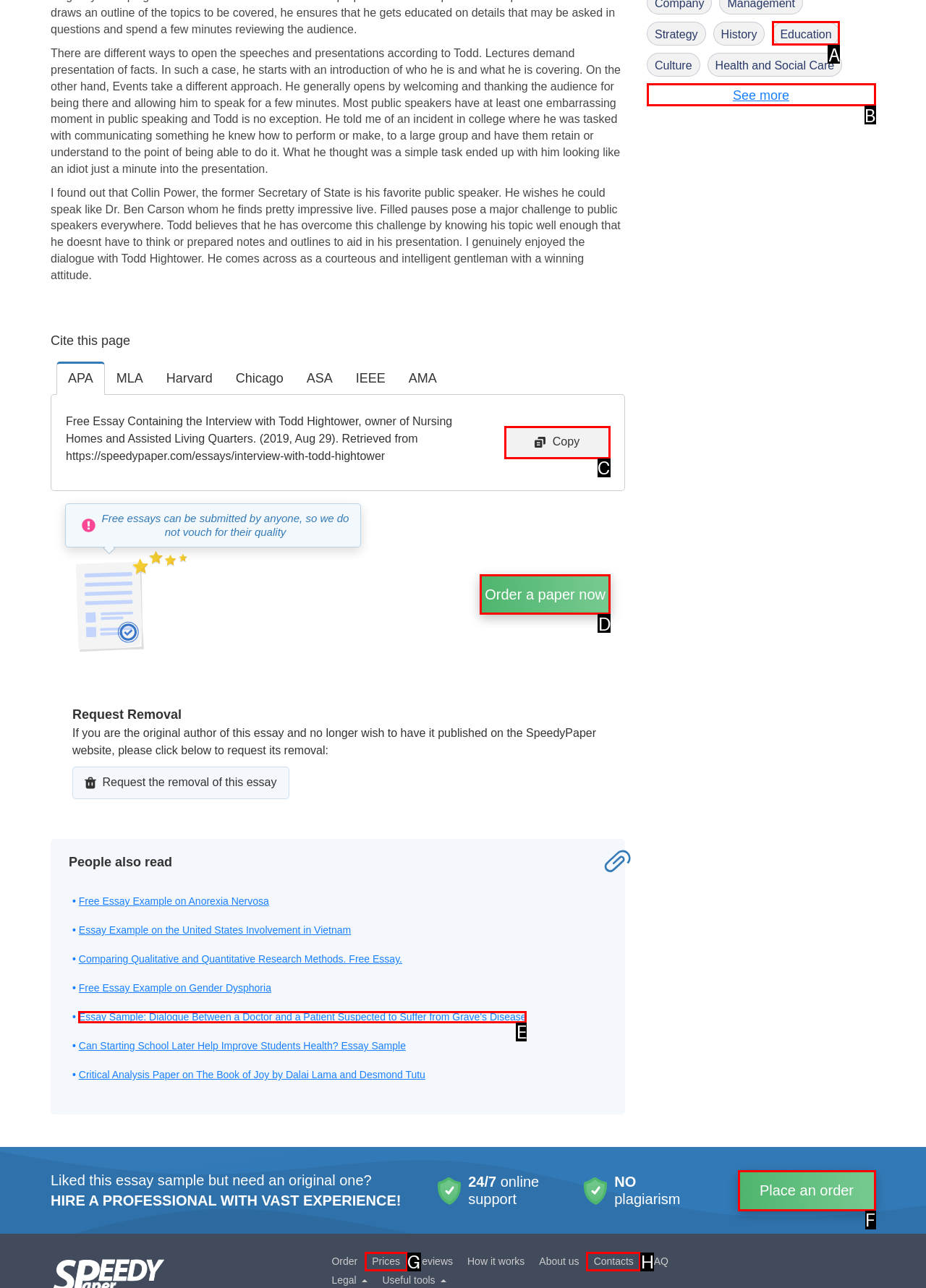Decide which UI element to click to accomplish the task: Order a paper now
Respond with the corresponding option letter.

D